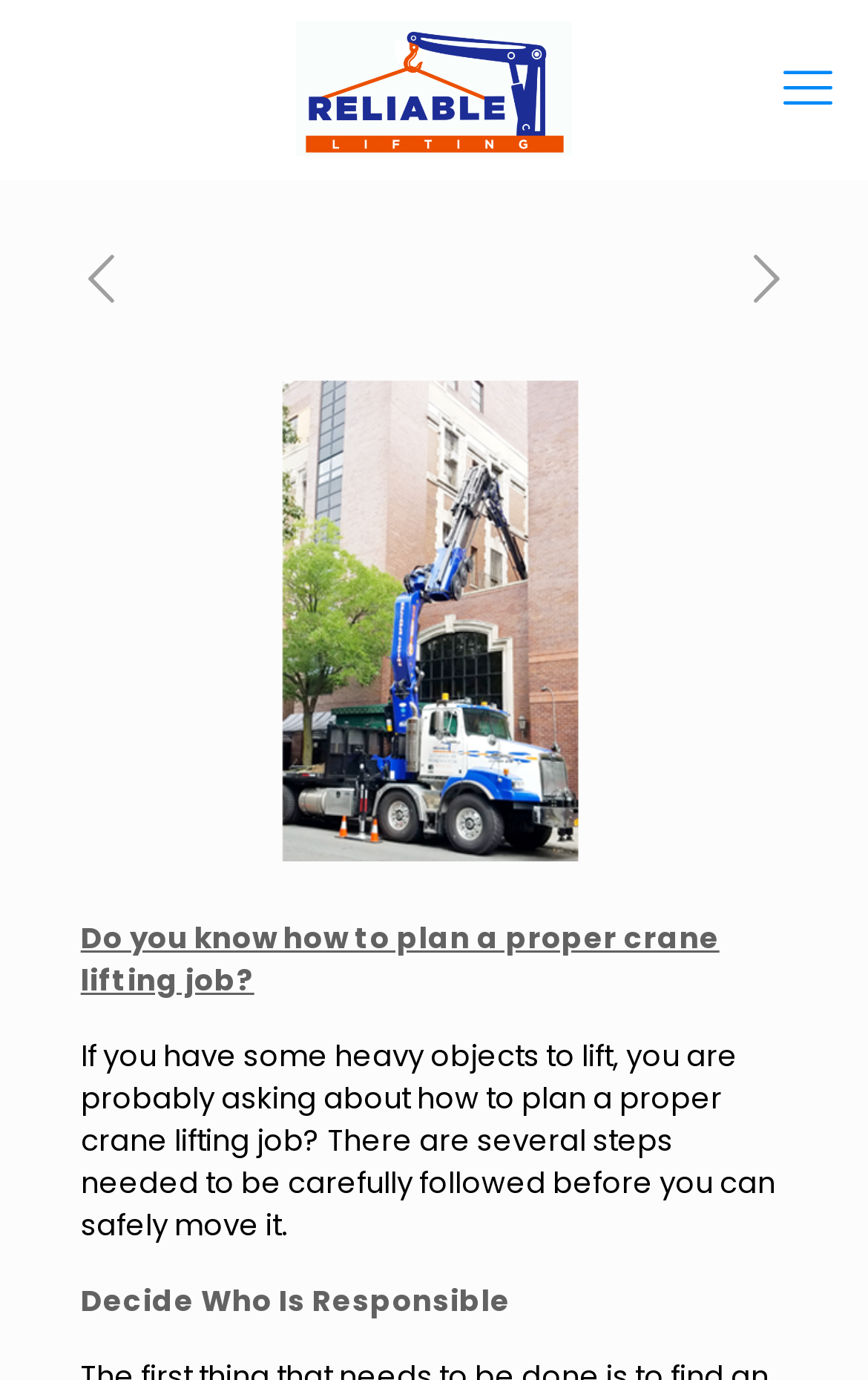Is there a call-to-action on the webpage?
Please give a detailed answer to the question using the information shown in the image.

There is a call-to-action on the webpage, which is to call the company at 718.414.1103, as mentioned in the meta description.